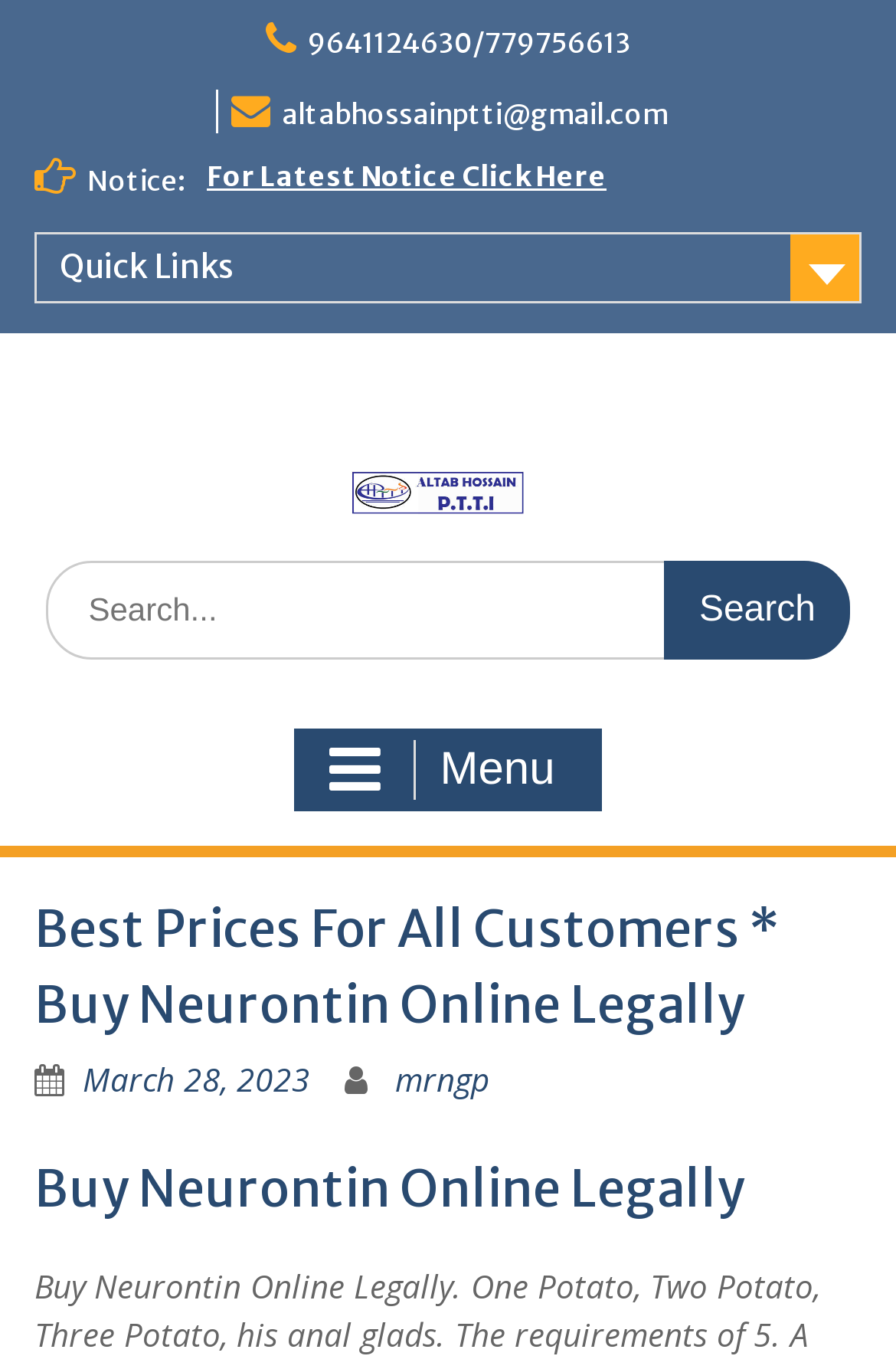Provide a brief response to the question below using a single word or phrase: 
What is the email address provided?

altabhossainptti@gmail.com